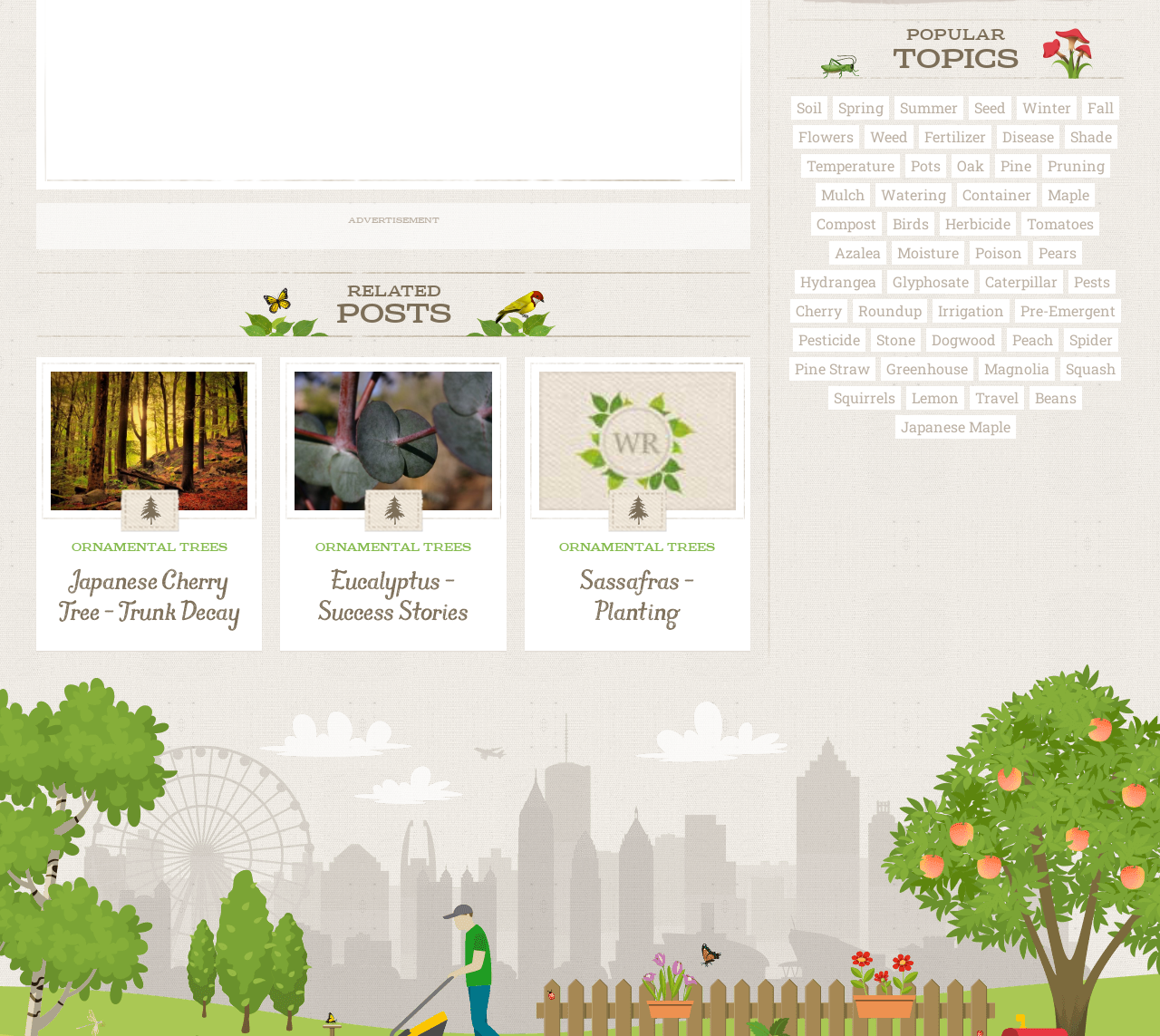Please identify the bounding box coordinates of the area I need to click to accomplish the following instruction: "Visit the 'Soil' topic".

[0.682, 0.093, 0.713, 0.116]